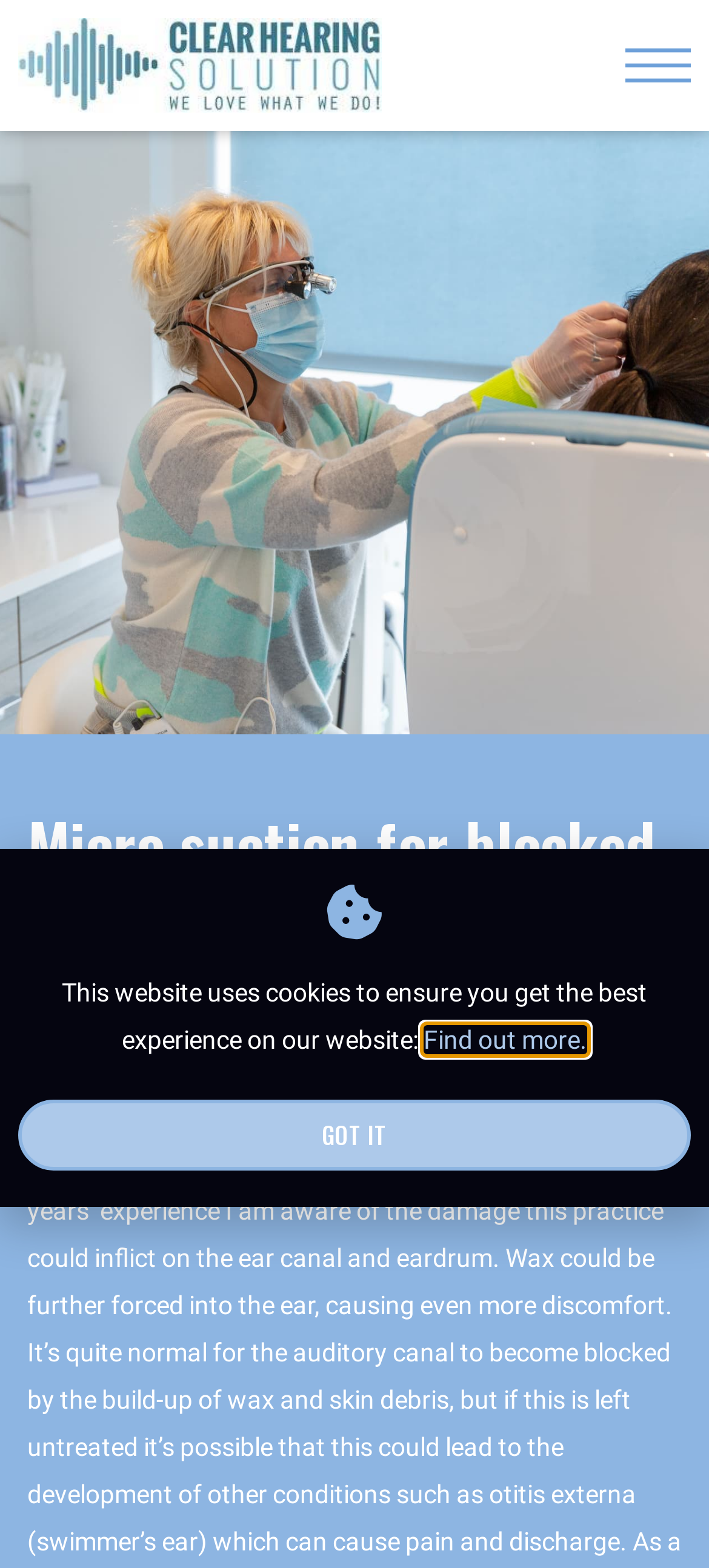Provide your answer in a single word or phrase: 
Is there a cookie policy on the webpage?

Yes